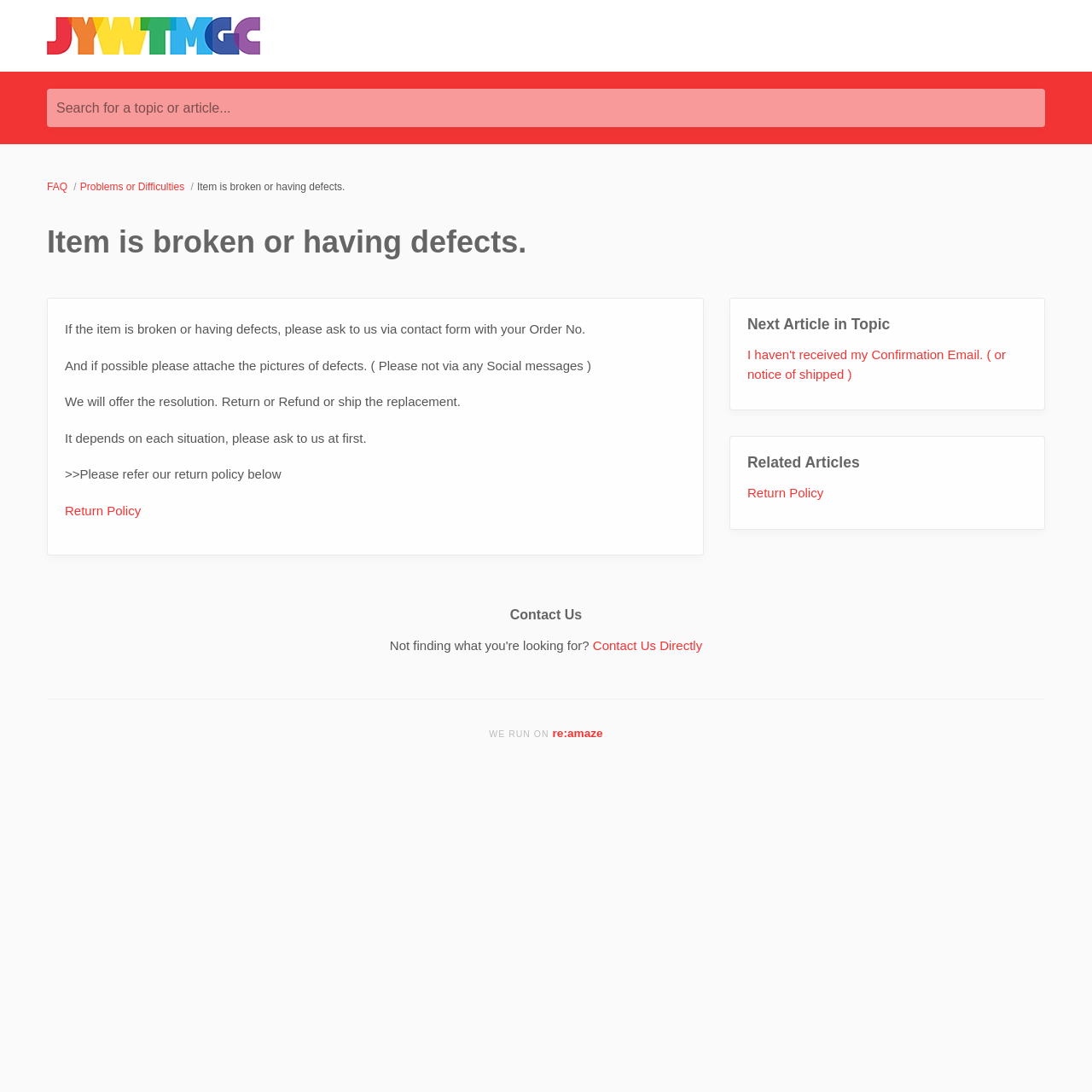Determine the bounding box coordinates of the clickable region to execute the instruction: "Contact Us Directly". The coordinates should be four float numbers between 0 and 1, denoted as [left, top, right, bottom].

[0.543, 0.584, 0.643, 0.598]